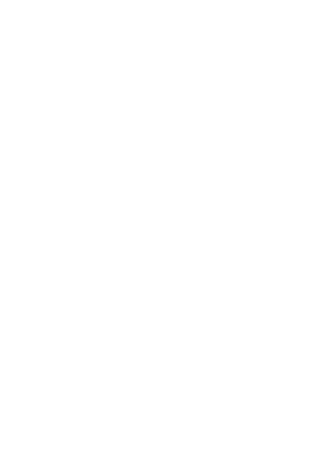Respond with a single word or phrase for the following question: 
What is the purpose of the image?

To enhance the narrative